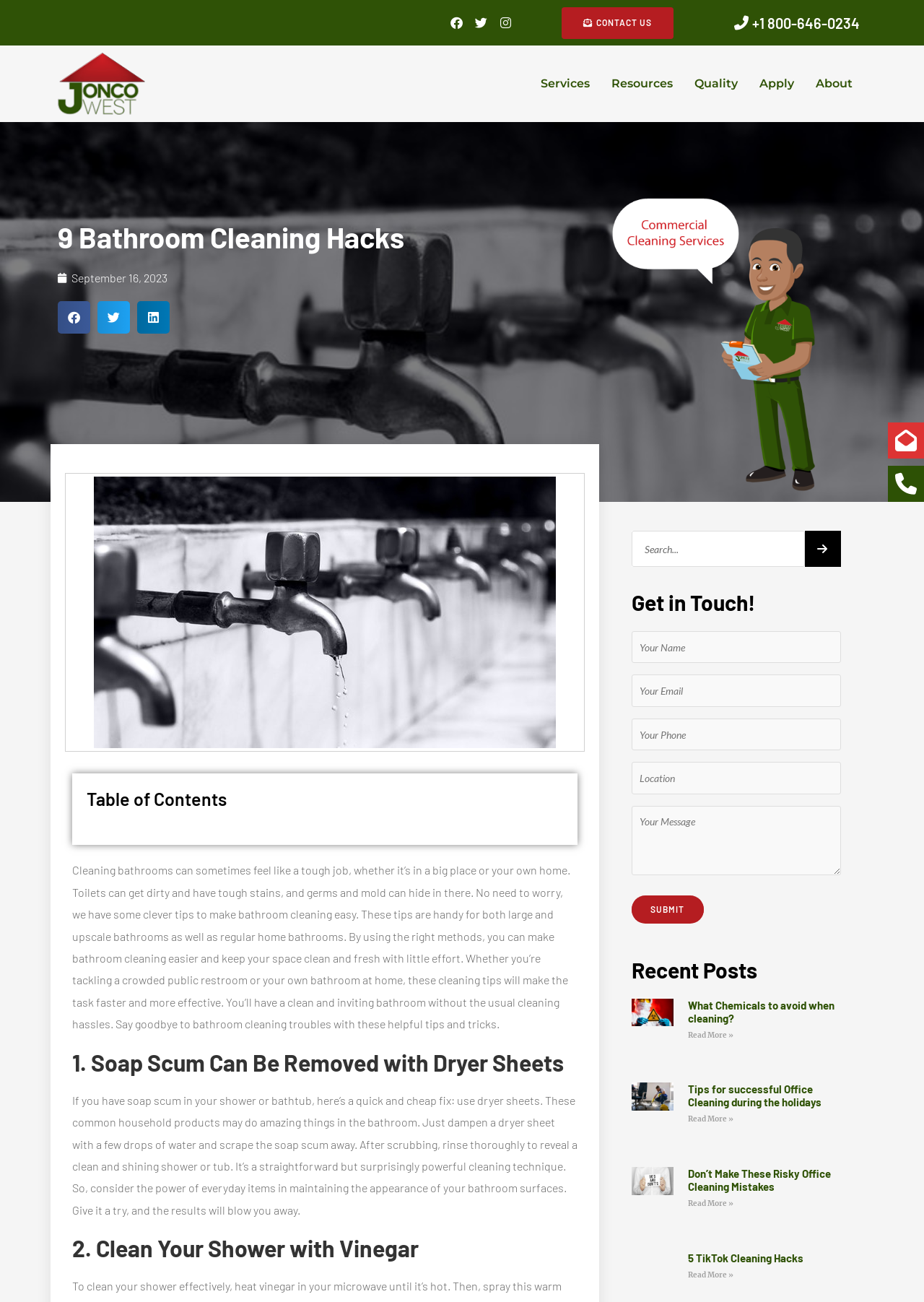Please identify the bounding box coordinates of the region to click in order to complete the task: "Get in touch with us". The coordinates must be four float numbers between 0 and 1, specified as [left, top, right, bottom].

[0.684, 0.452, 0.91, 0.473]